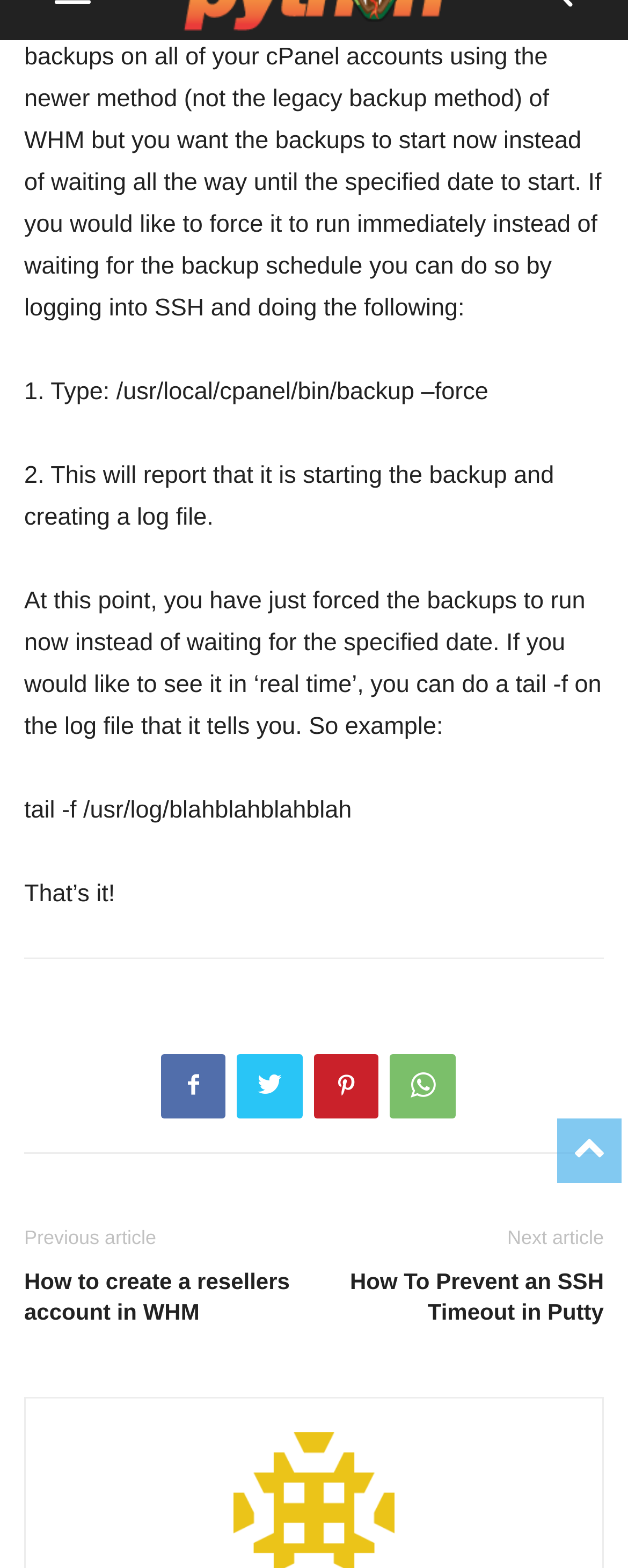Predict the bounding box coordinates of the UI element that matches this description: "blogs". The coordinates should be in the format [left, top, right, bottom] with each value between 0 and 1.

[0.432, 0.325, 0.568, 0.348]